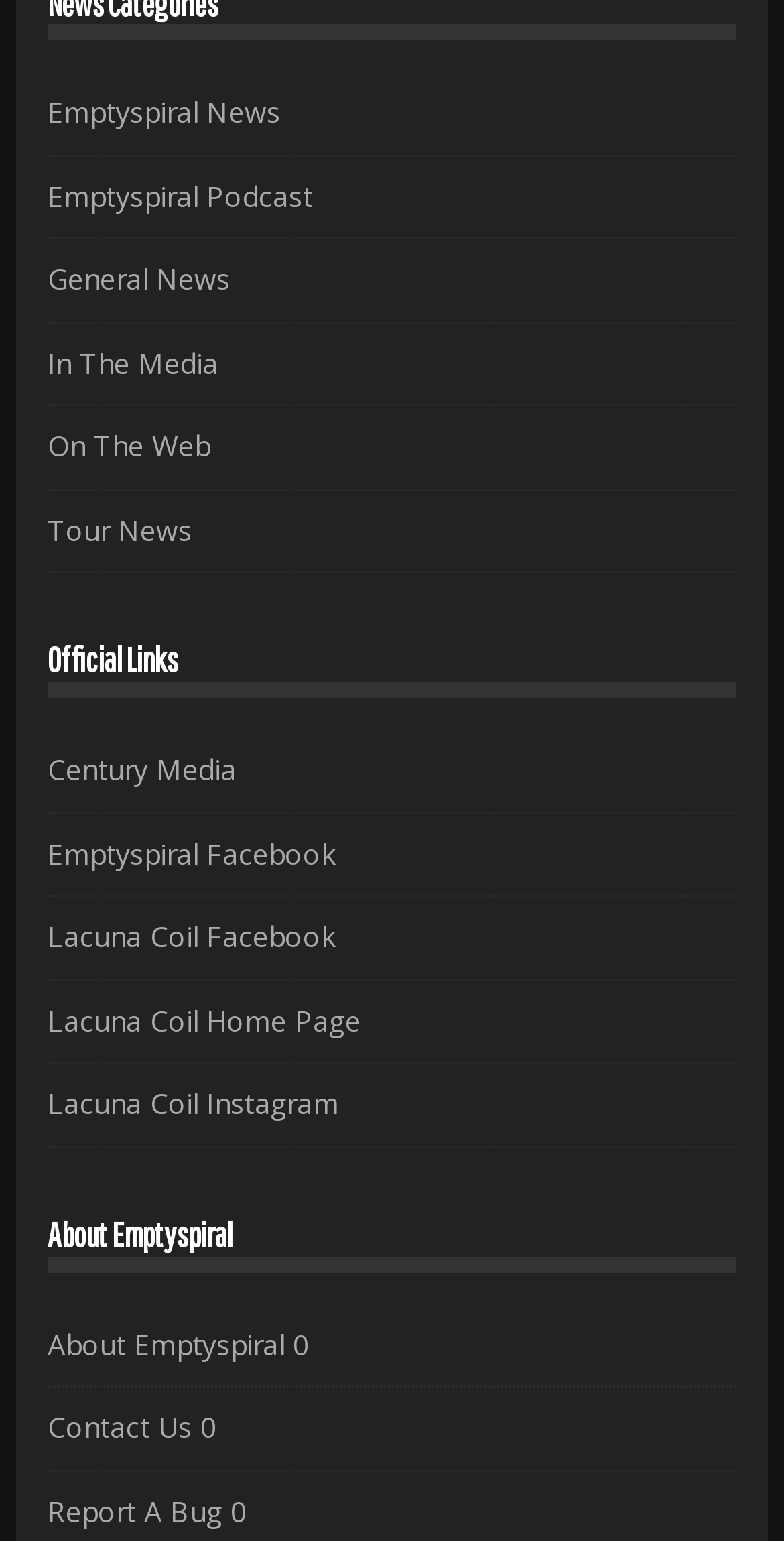How many links are on the webpage?
Please use the image to provide a one-word or short phrase answer.

13